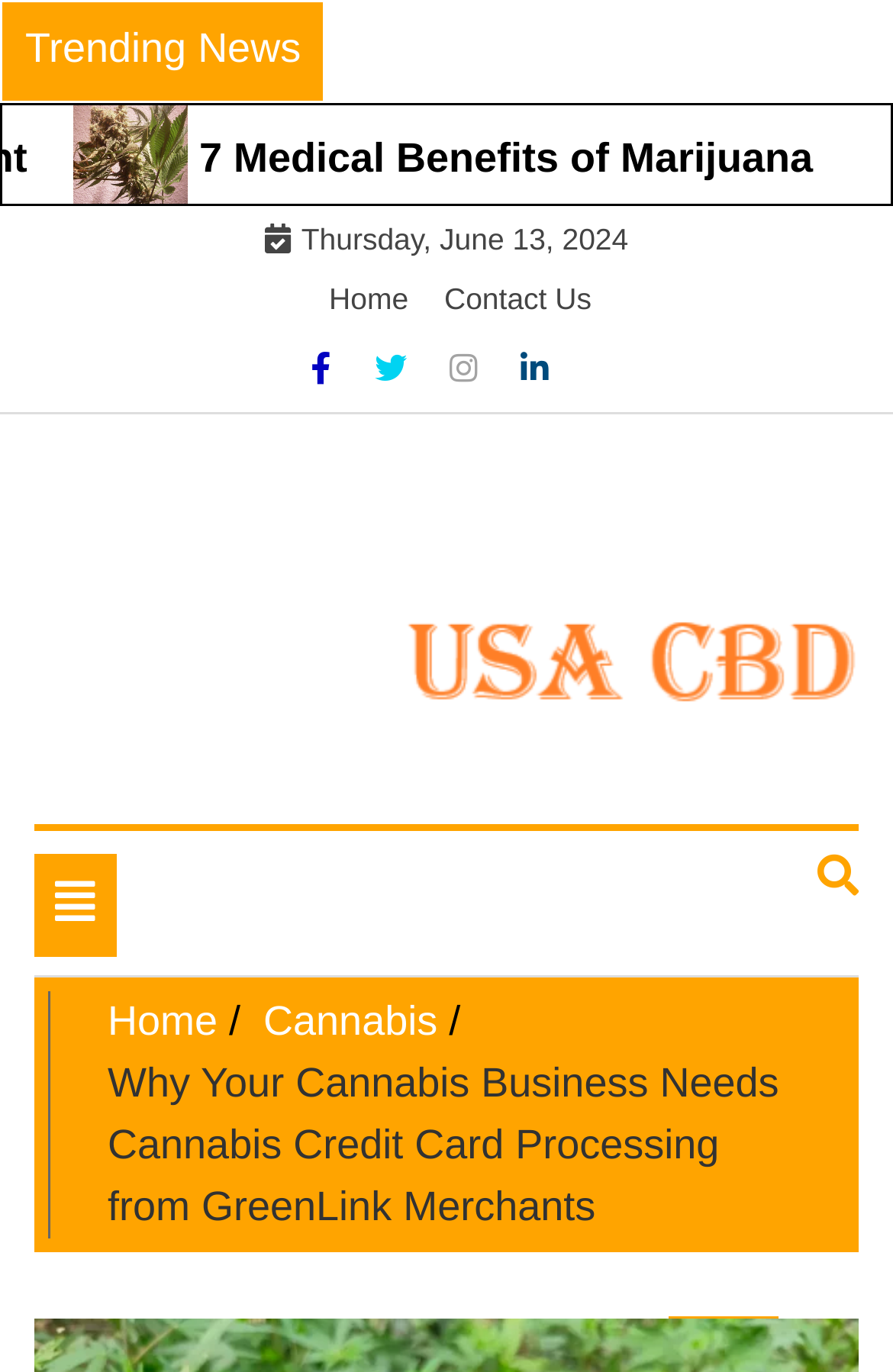Can you specify the bounding box coordinates for the region that should be clicked to fulfill this instruction: "Click on the Home link".

[0.368, 0.205, 0.457, 0.23]